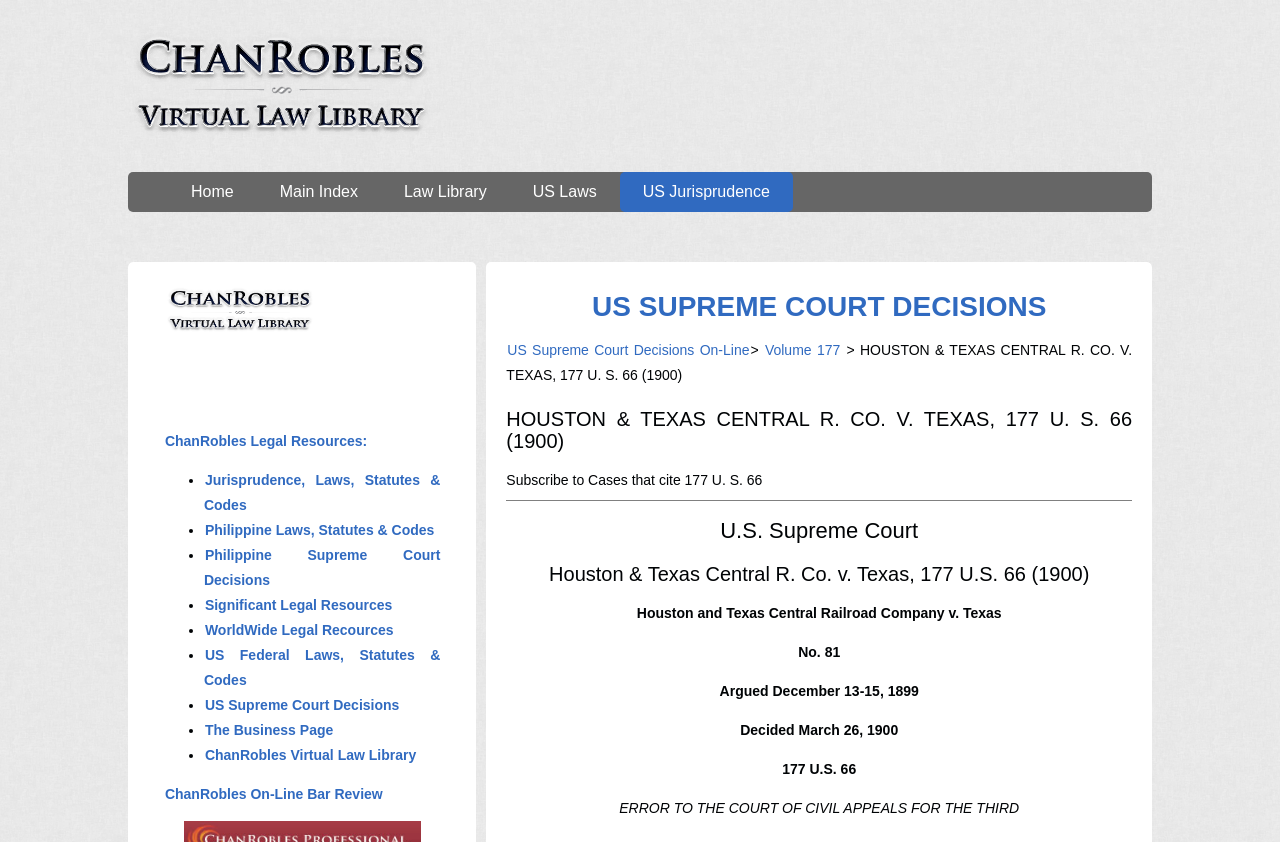Give a concise answer using one word or a phrase to the following question:
What is the name of the US Supreme Court case?

Houston & Texas Central R. Co. v. Texas